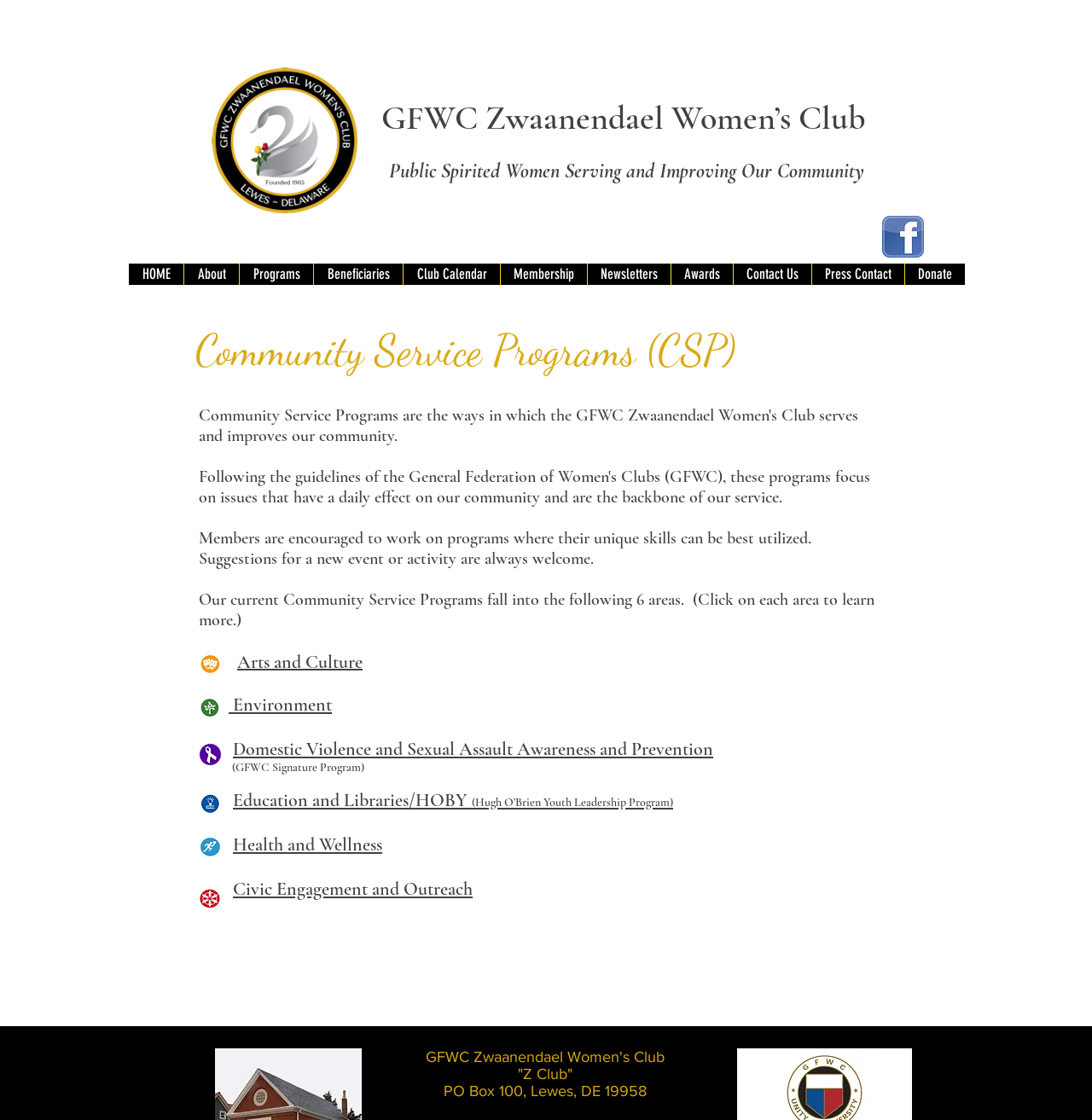Show the bounding box coordinates of the element that should be clicked to complete the task: "Learn more about Arts and Culture".

[0.217, 0.583, 0.332, 0.601]